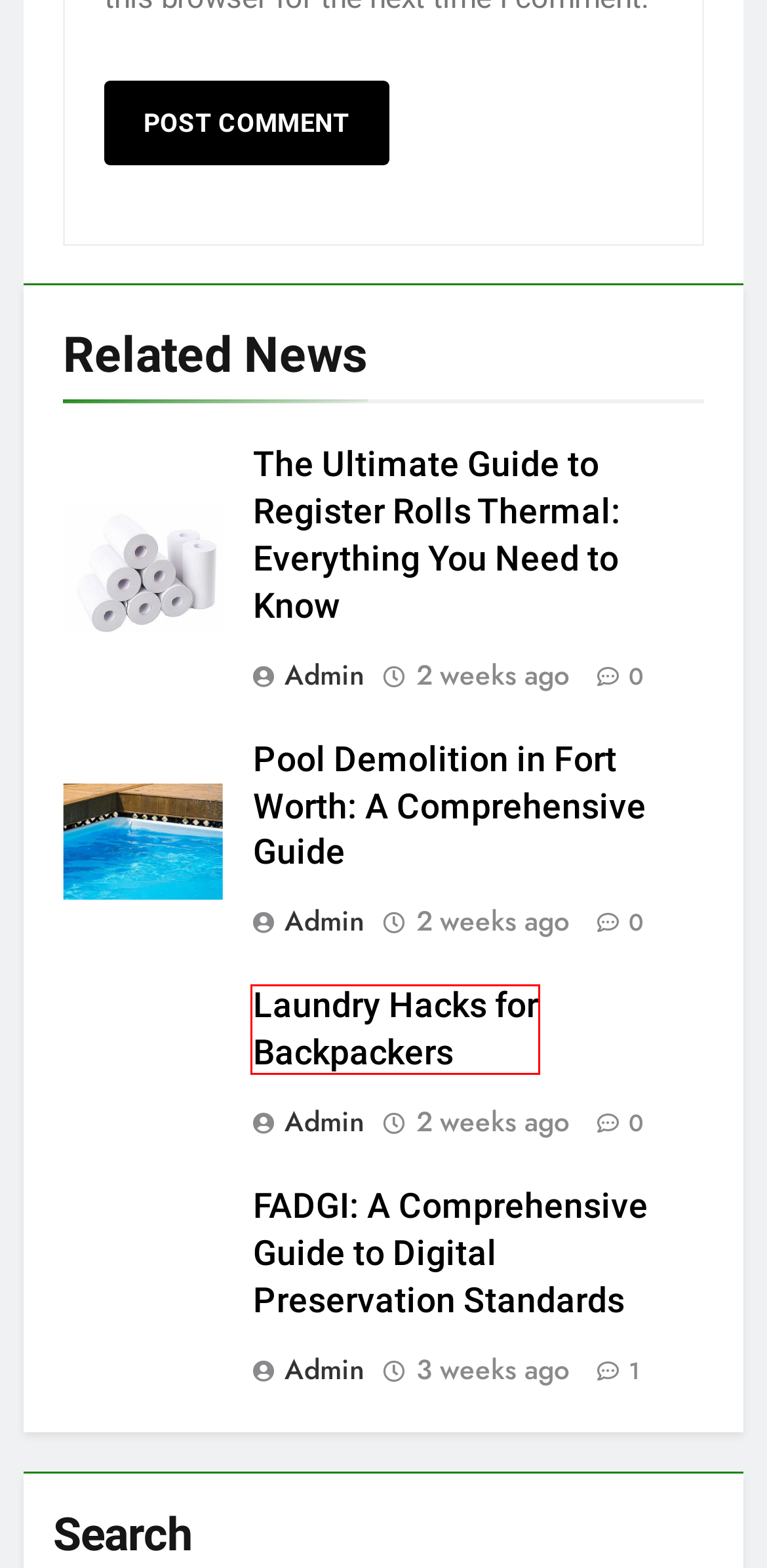Using the screenshot of a webpage with a red bounding box, pick the webpage description that most accurately represents the new webpage after the element inside the red box is clicked. Here are the candidates:
A. Technology - forbsBusinessOutsider
B. FADGI: A Comprehensive Guide to Digital Preservation
C. Software Development|Marketing Agency|Next Image of Solution
D. Designing a Website: Comprehensive Guide
E. Contact - forbsBusinessOutsider
F. Detroit News Sports: A Comprehensive Overview
G. QuillBot vs Autoblogging.ai: Which Tool is Better
H. Laundry Hacks for Backpackers

H